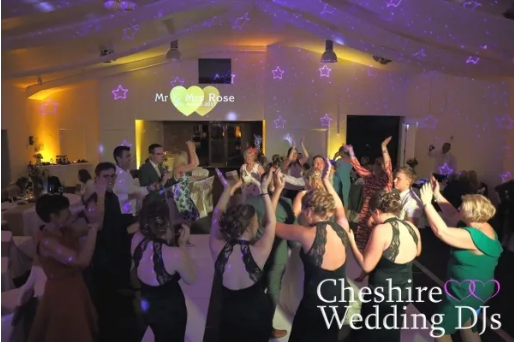Who is instrumental in creating unforgettable memories?
Based on the image, give a concise answer in the form of a single word or short phrase.

Cheshire Wedding DJs